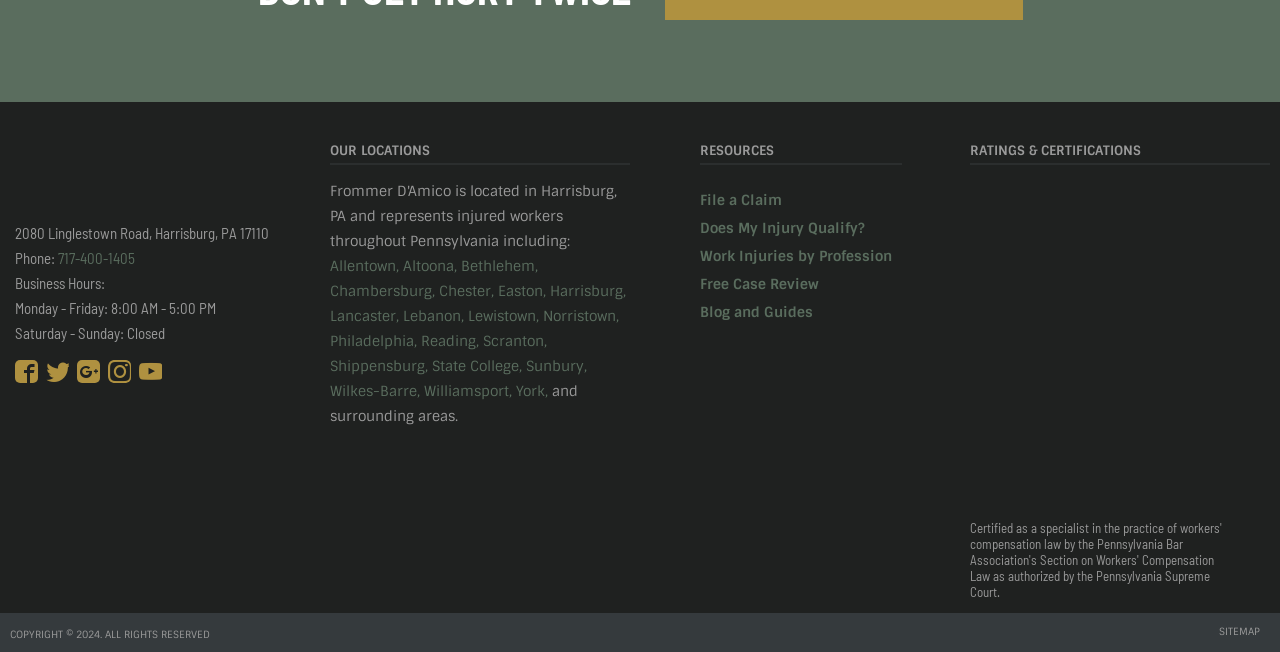Locate the UI element that matches the description title="like this post" in the webpage screenshot. Return the bounding box coordinates in the format (top-left x, top-left y, bottom-right x, bottom-right y), with values ranging from 0 to 1.

None